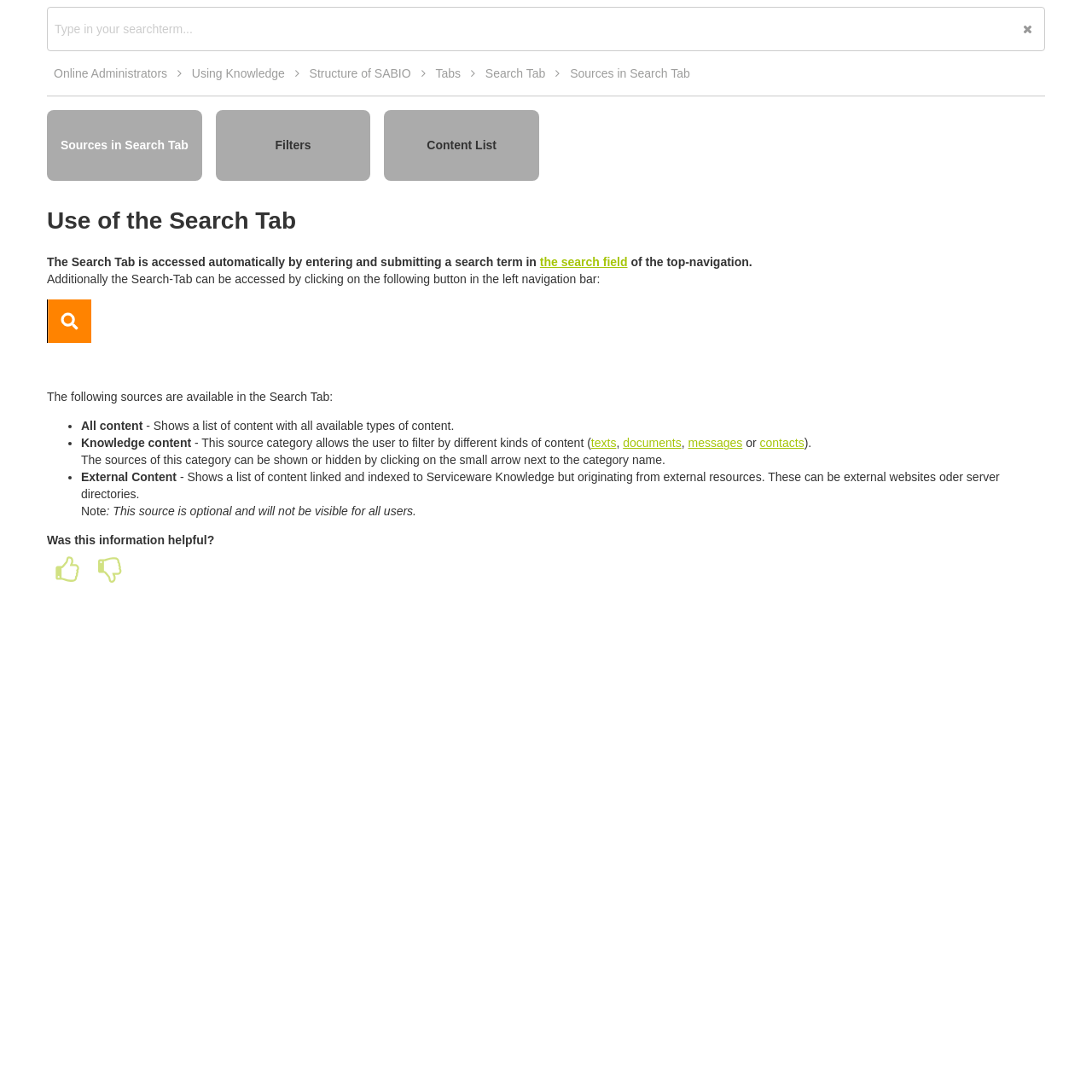Specify the bounding box coordinates of the region I need to click to perform the following instruction: "Click on the search field". The coordinates must be four float numbers in the range of 0 to 1, i.e., [left, top, right, bottom].

[0.494, 0.234, 0.575, 0.246]